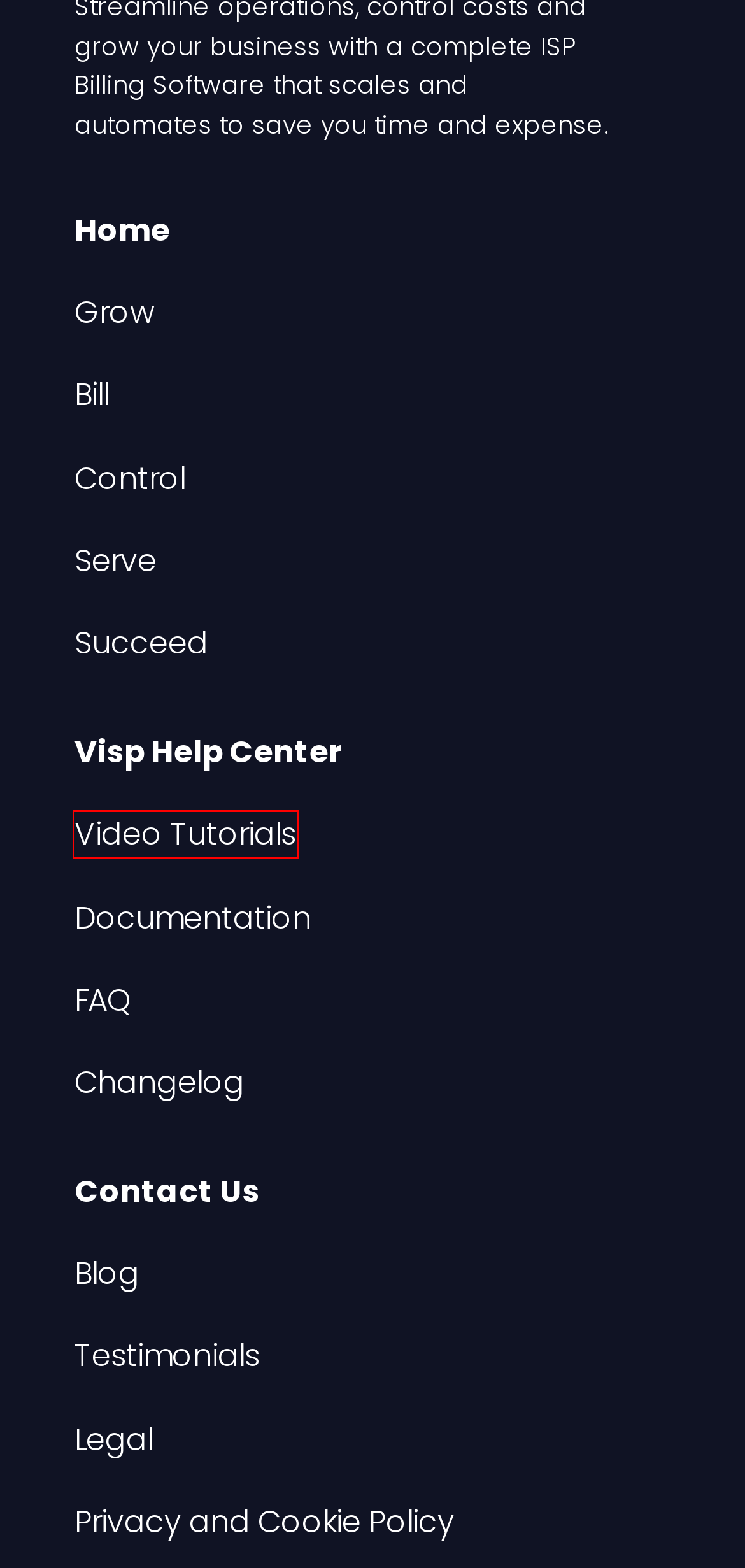Review the screenshot of a webpage that includes a red bounding box. Choose the most suitable webpage description that matches the new webpage after clicking the element within the red bounding box. Here are the candidates:
A. Videos and Tutorials - VISP
B. Help Documentations Archives - VISP
C. Blog Page - VISP
D. HyperRADIUS Authentication with SmartSession
E. Billing and Automation for Wireless ISPs and Fiber ISPs
F. Business Services - VISP
G. Success Stories - VISP
H. Changelog - VISP

A